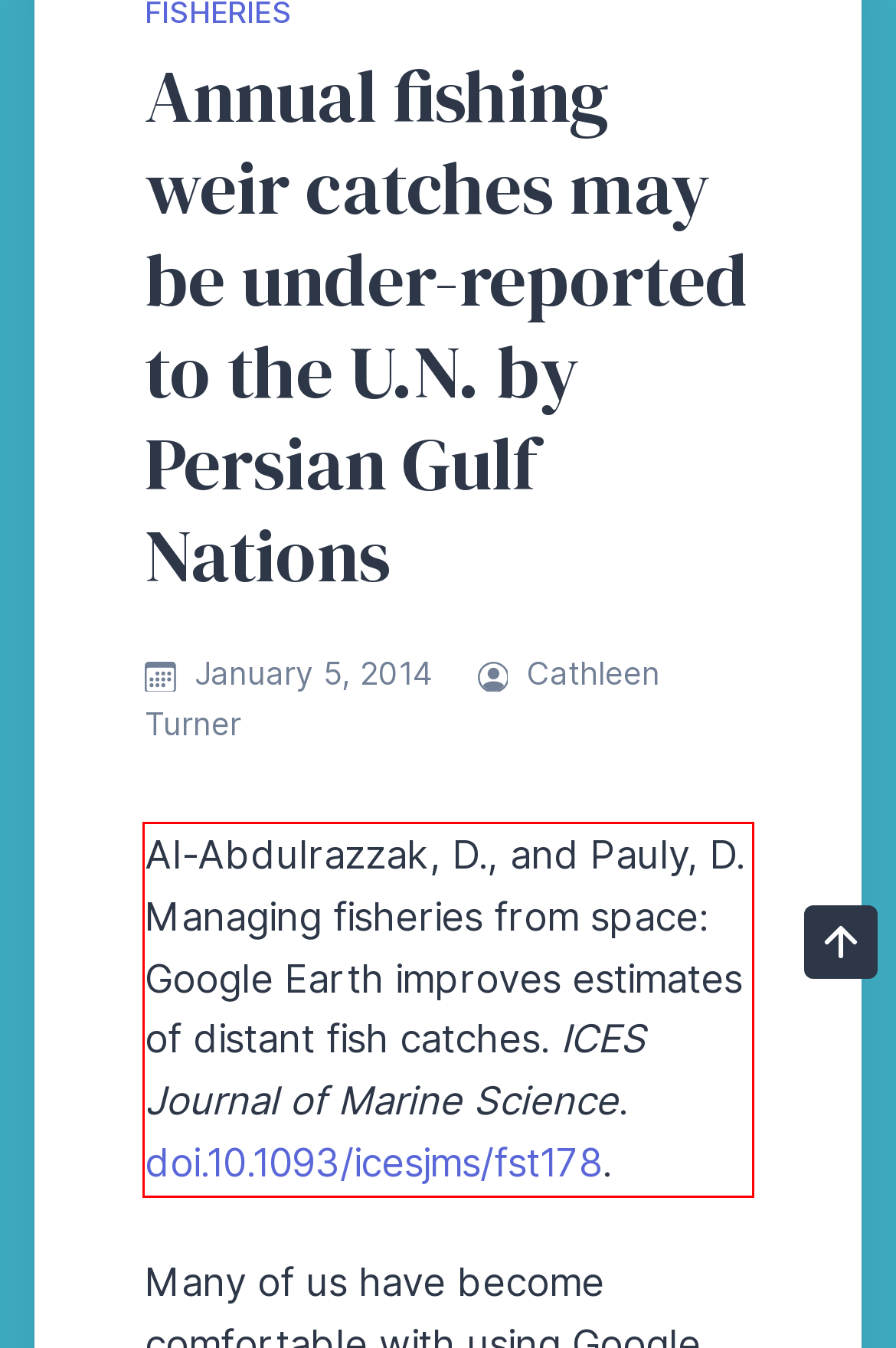Please perform OCR on the text within the red rectangle in the webpage screenshot and return the text content.

Al-Abdulrazzak, D., and Pauly, D. Managing fisheries from space: Google Earth improves estimates of distant fish catches. ICES Journal of Marine Science. doi.10.1093/icesjms/fst178.